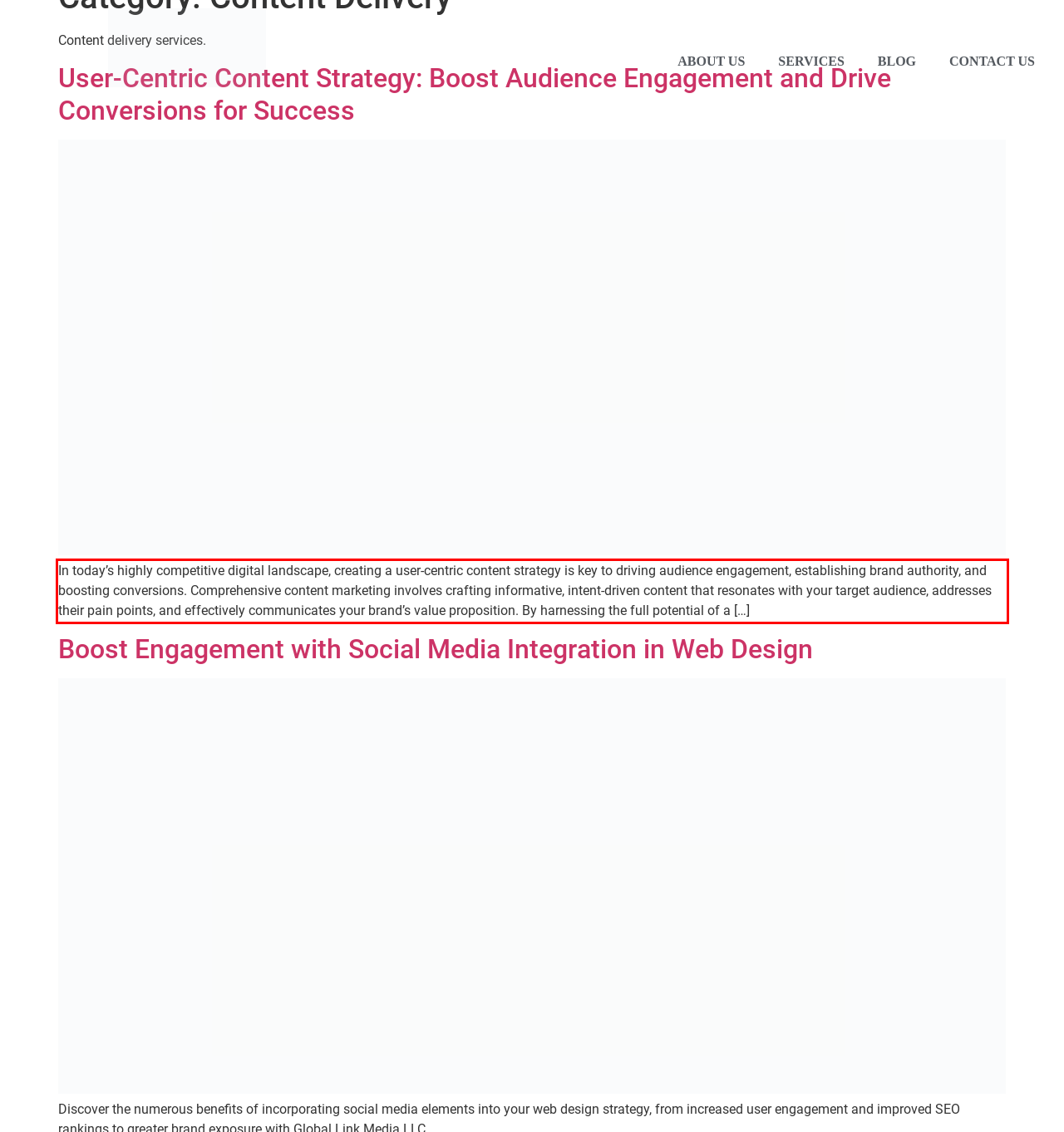You have a screenshot of a webpage with a red bounding box. Identify and extract the text content located inside the red bounding box.

In today’s highly competitive digital landscape, creating a user-centric content strategy is key to driving audience engagement, establishing brand authority, and boosting conversions. Comprehensive content marketing involves crafting informative, intent-driven content that resonates with your target audience, addresses their pain points, and effectively communicates your brand’s value proposition. By harnessing the full potential of a […]